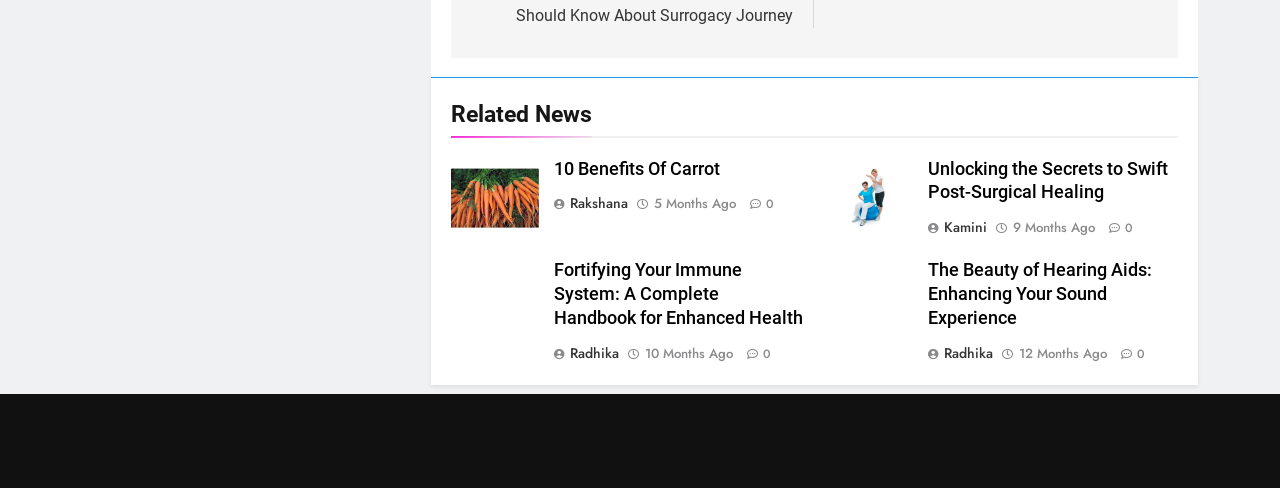Specify the bounding box coordinates of the element's region that should be clicked to achieve the following instruction: "Read the article about 10 Benefits Of Carrot". The bounding box coordinates consist of four float numbers between 0 and 1, in the format [left, top, right, bottom].

[0.433, 0.323, 0.628, 0.372]